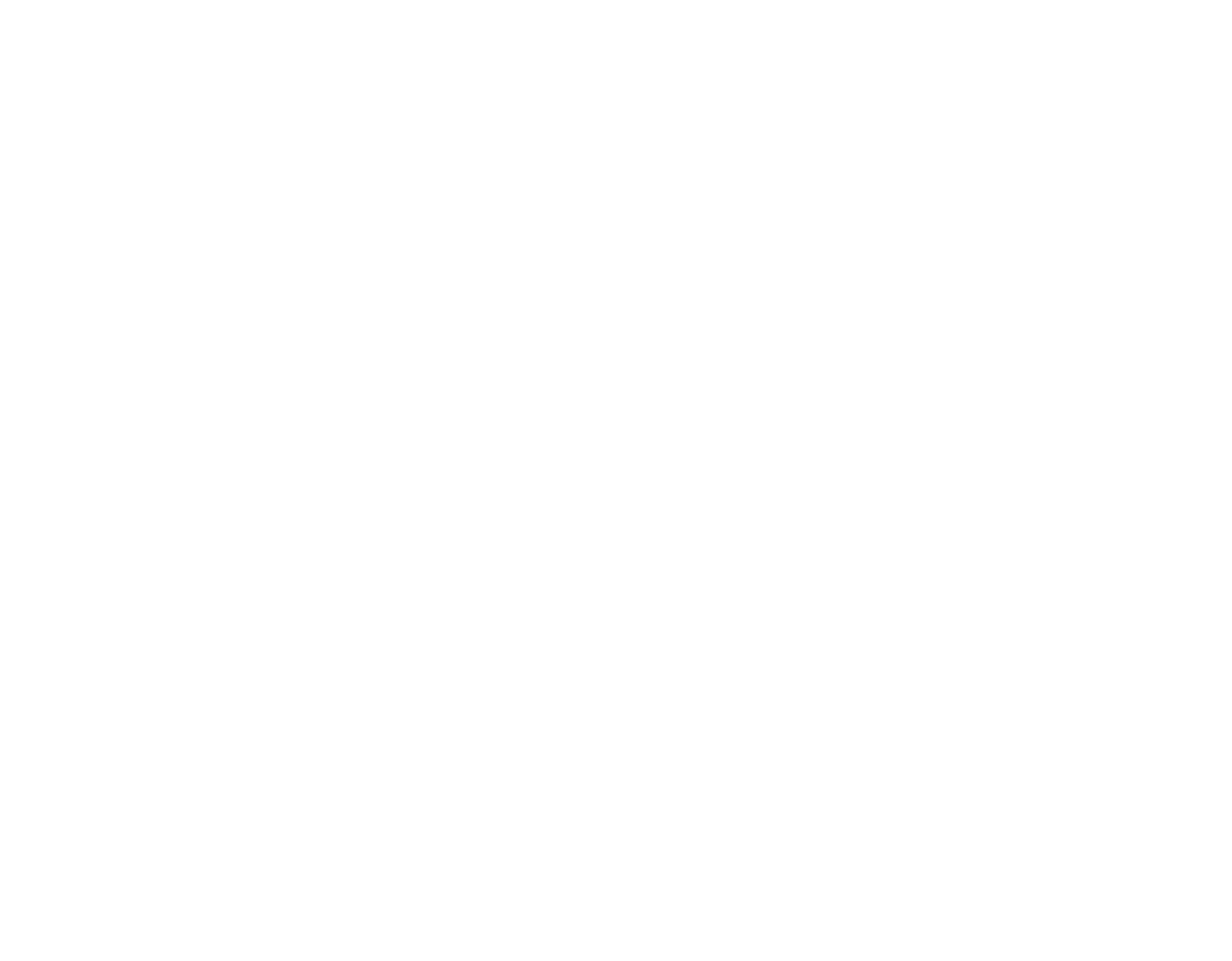What is the name of the logo?
Look at the image and provide a detailed response to the question.

I looked at the image element at the top left of the page and found that it has a description 'CVF Web logo wide', which I assume is the name of the logo.